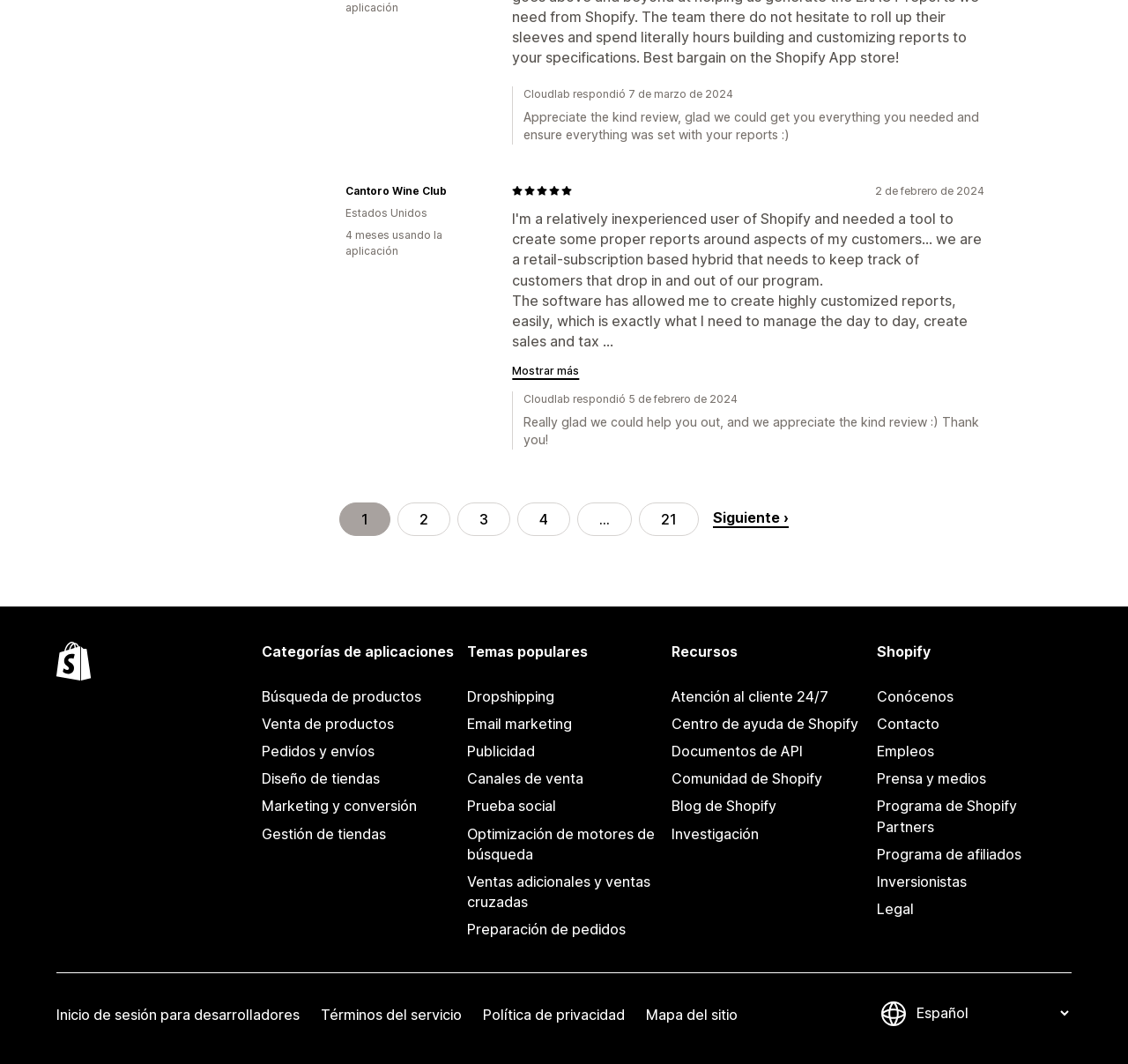Refer to the element description Centro de ayuda de Shopify and identify the corresponding bounding box in the screenshot. Format the coordinates as (top-left x, top-left y, bottom-right x, bottom-right y) with values in the range of 0 to 1.

[0.596, 0.668, 0.768, 0.694]